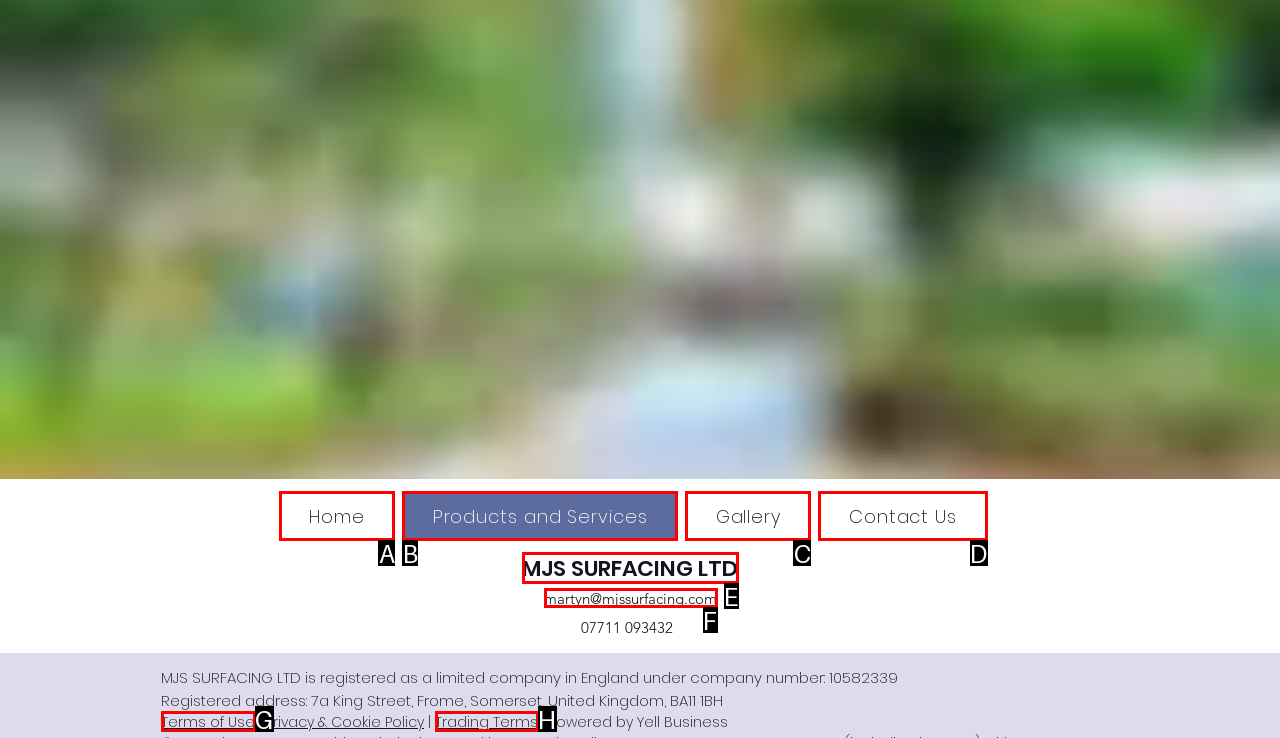Match the HTML element to the description: Contact Us. Respond with the letter of the correct option directly.

D